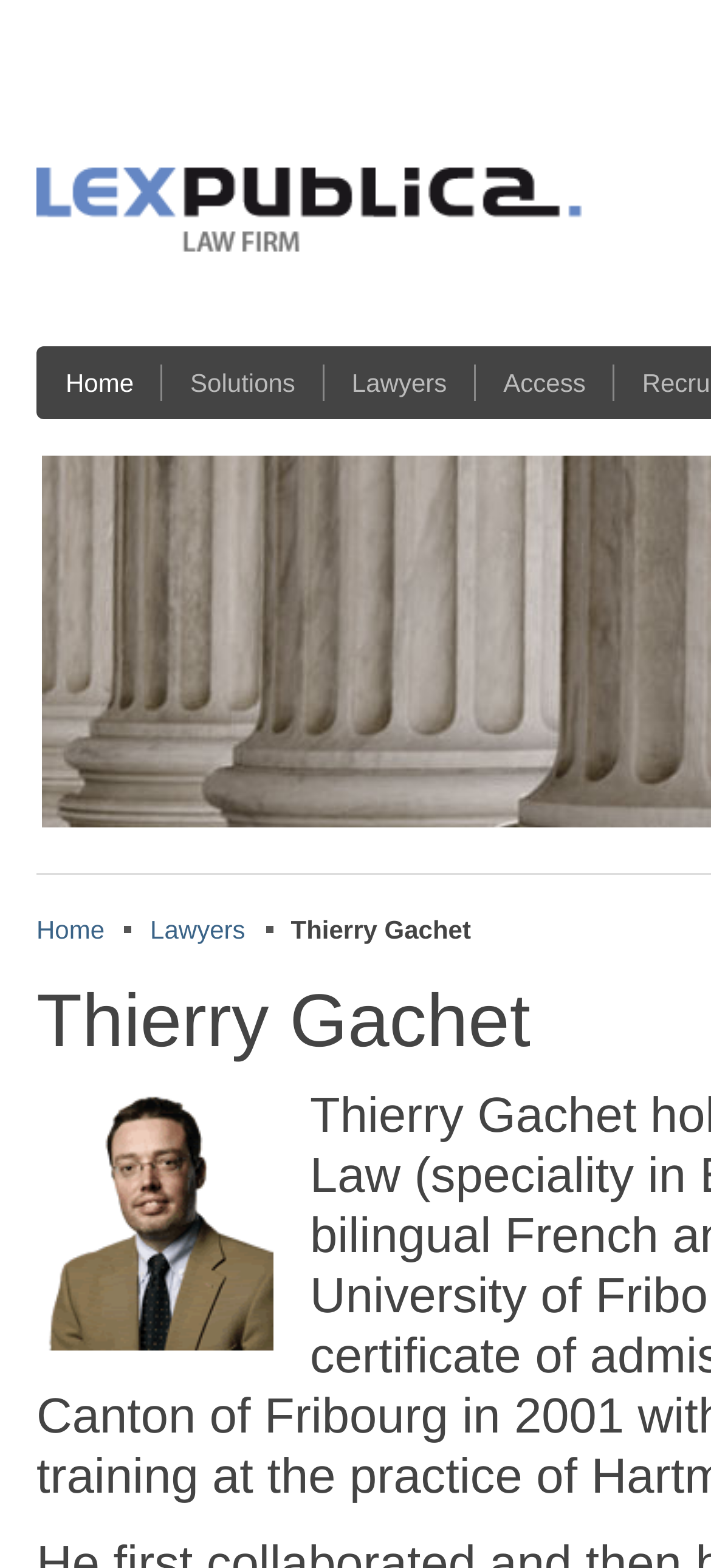What is the name of the lawyer? Based on the image, give a response in one word or a short phrase.

Thierry Gachet